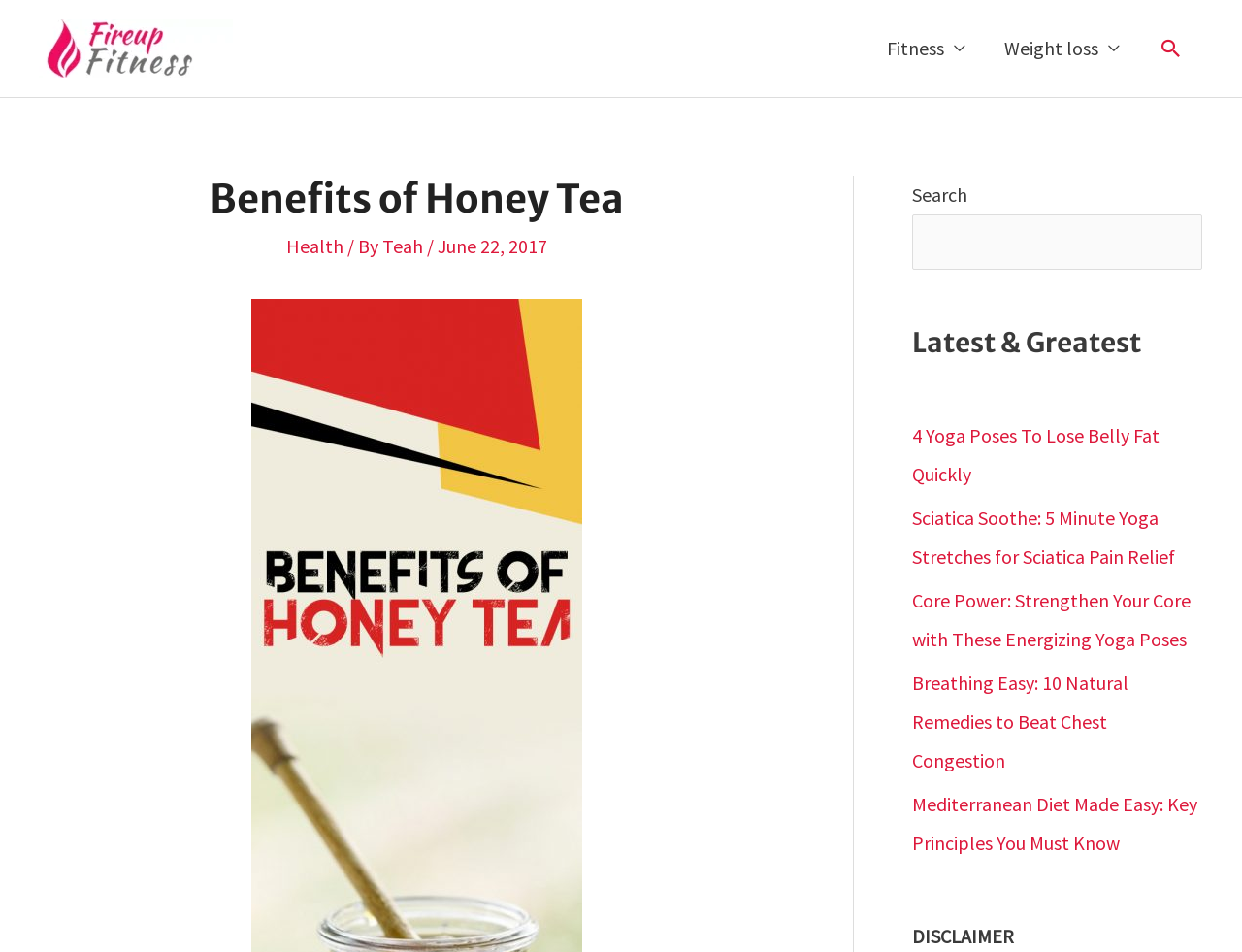Locate the bounding box coordinates of the clickable area to execute the instruction: "go to Weight loss page". Provide the coordinates as four float numbers between 0 and 1, represented as [left, top, right, bottom].

[0.793, 0.0, 0.917, 0.102]